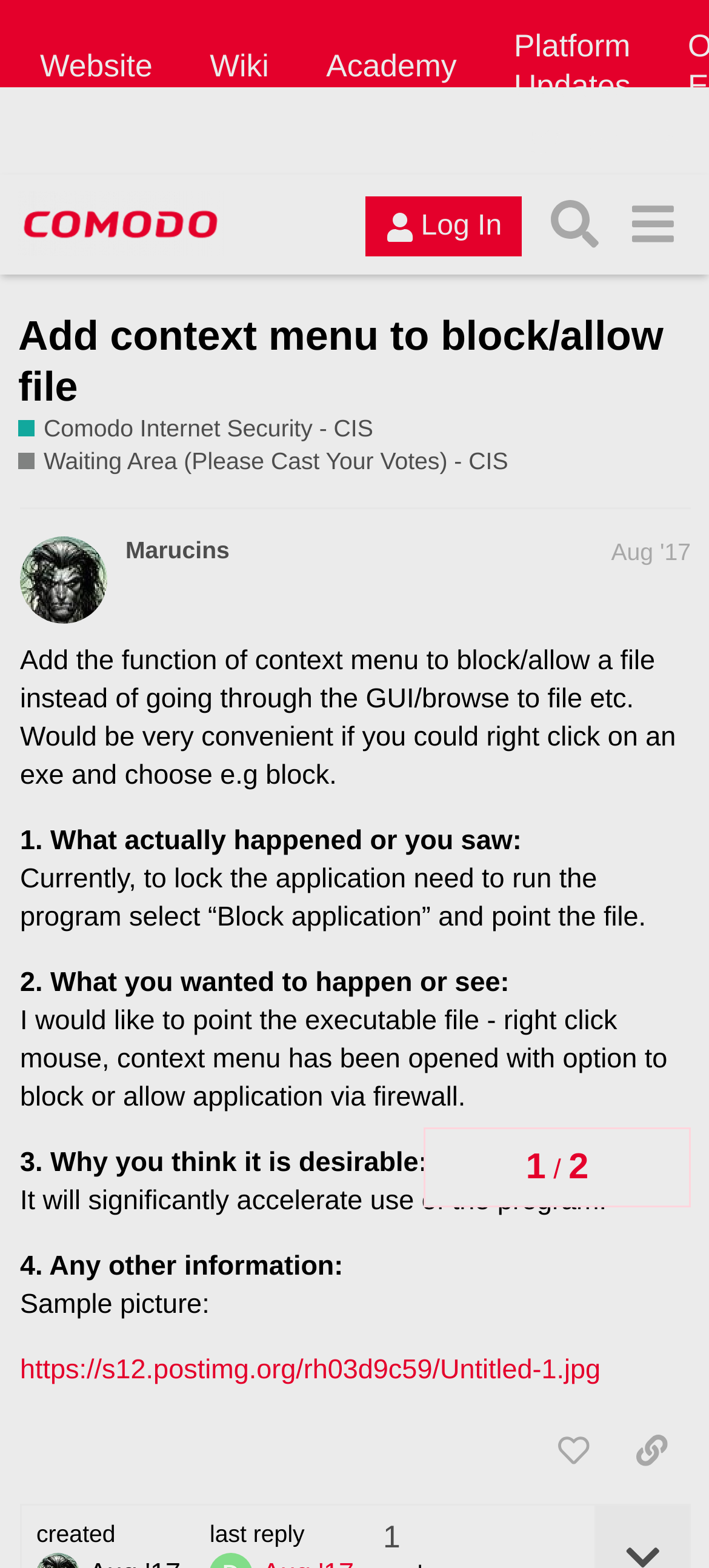How many options are available in the topic progress navigation?
Could you give a comprehensive explanation in response to this question?

The topic progress navigation element contains two heading elements, '1' and '2', which suggests that there are two options available.